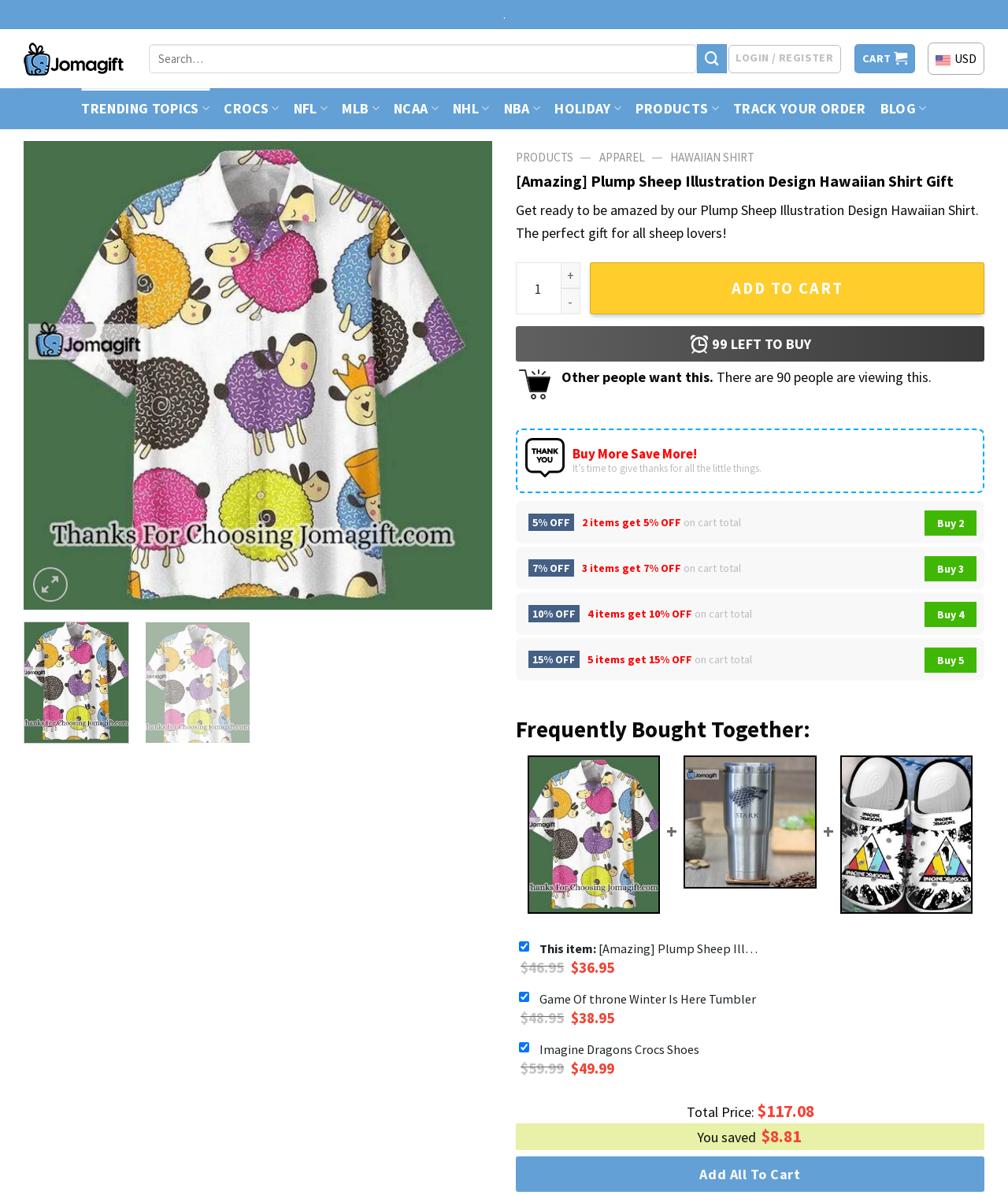Provide a brief response using a word or short phrase to this question:
What is the price of the shirt?

99